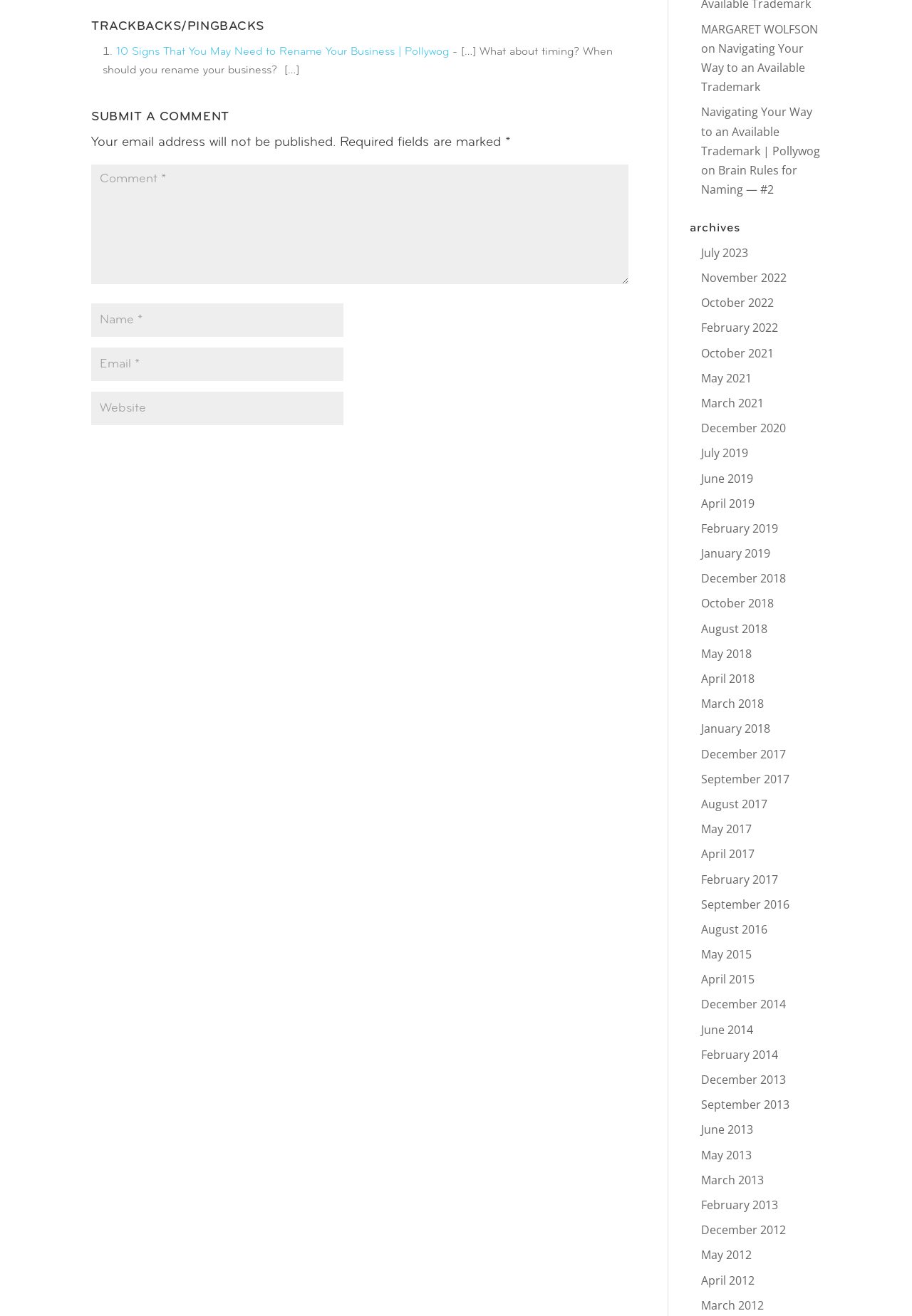Bounding box coordinates are specified in the format (top-left x, top-left y, bottom-right x, bottom-right y). All values are floating point numbers bounded between 0 and 1. Please provide the bounding box coordinate of the region this sentence describes: September 2013

[0.769, 0.833, 0.866, 0.845]